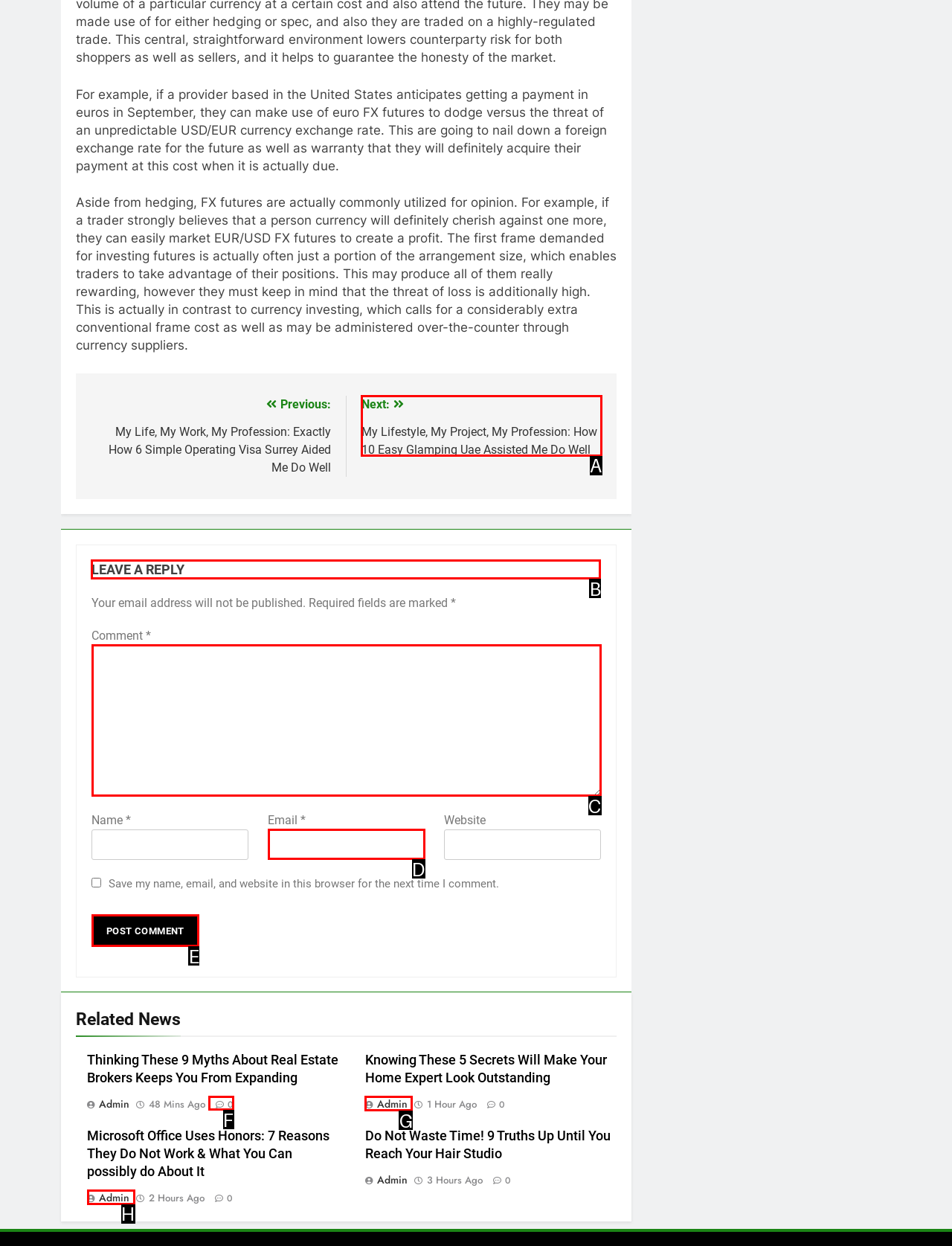Specify which element within the red bounding boxes should be clicked for this task: Leave a reply Respond with the letter of the correct option.

B